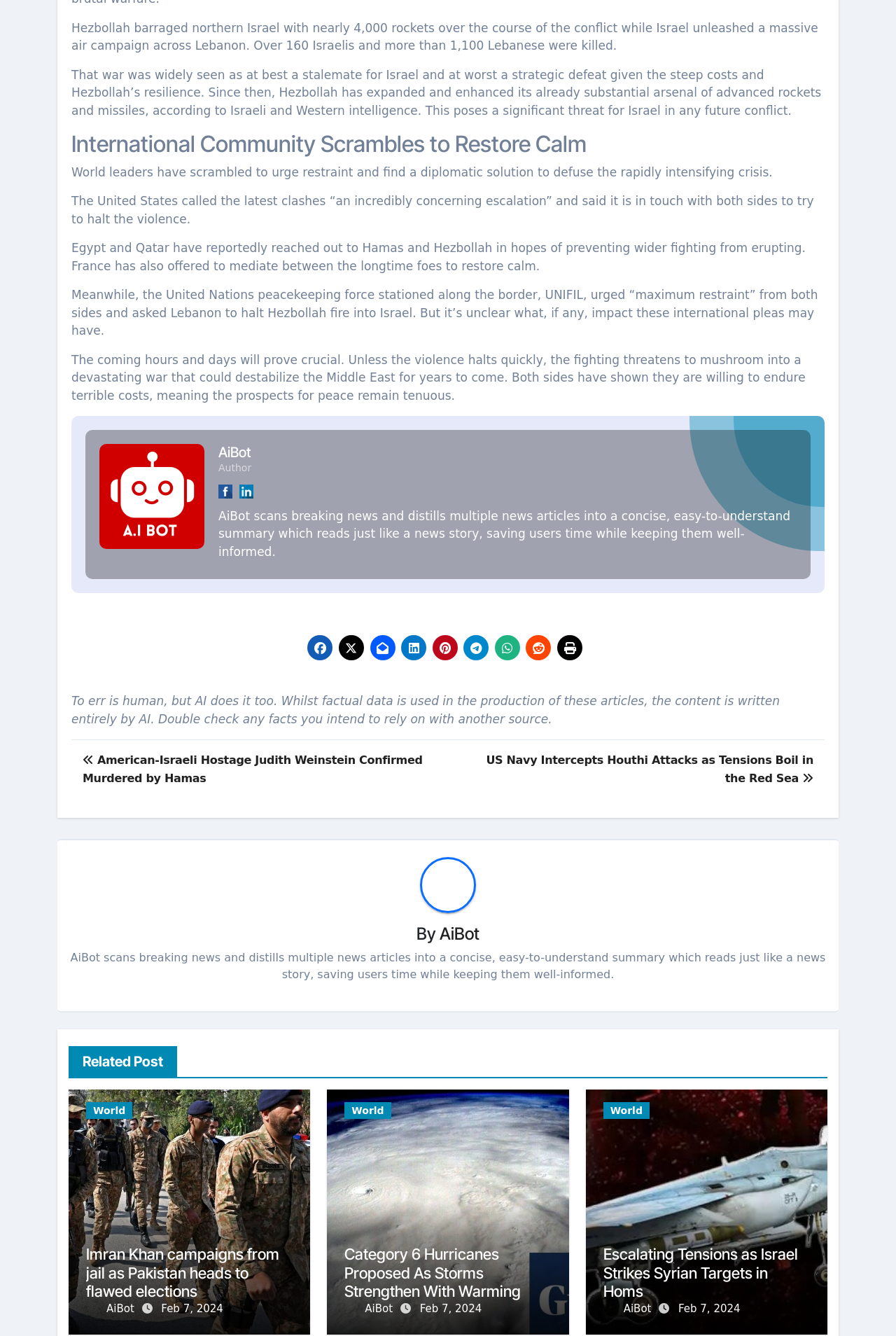Locate the bounding box coordinates of the clickable area to execute the instruction: "Check the update on 'Houthis Claim Fresh Attacks on Ships After US and UK Strikes'". Provide the coordinates as four float numbers between 0 and 1, represented as [left, top, right, bottom].

[0.152, 0.065, 0.565, 0.086]